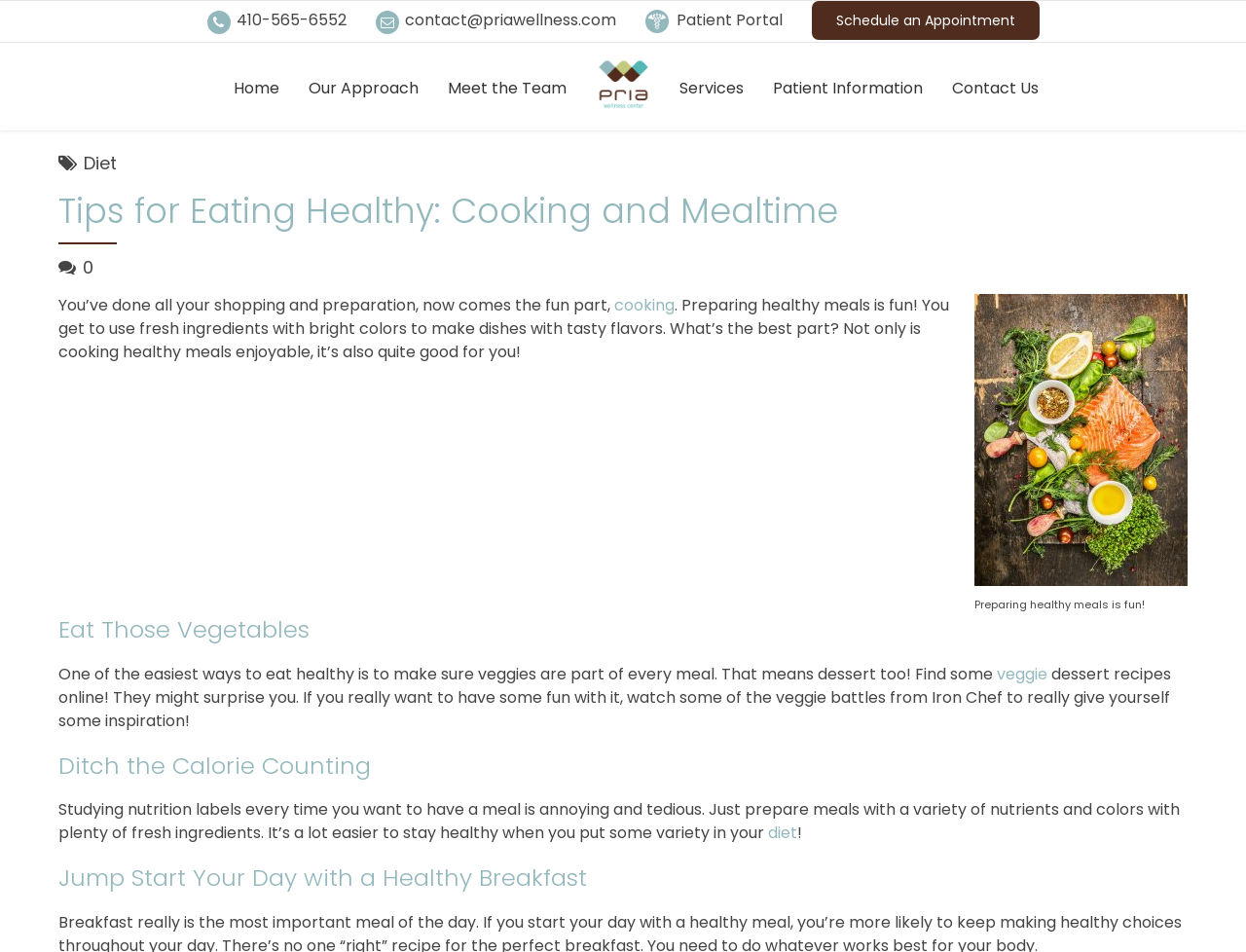What is the email address of Pria Wellness Center?
Deliver a detailed and extensive answer to the question.

I found the email address by looking at the link element with the text ' contact@priawellness.com' which is located at the top of the webpage.